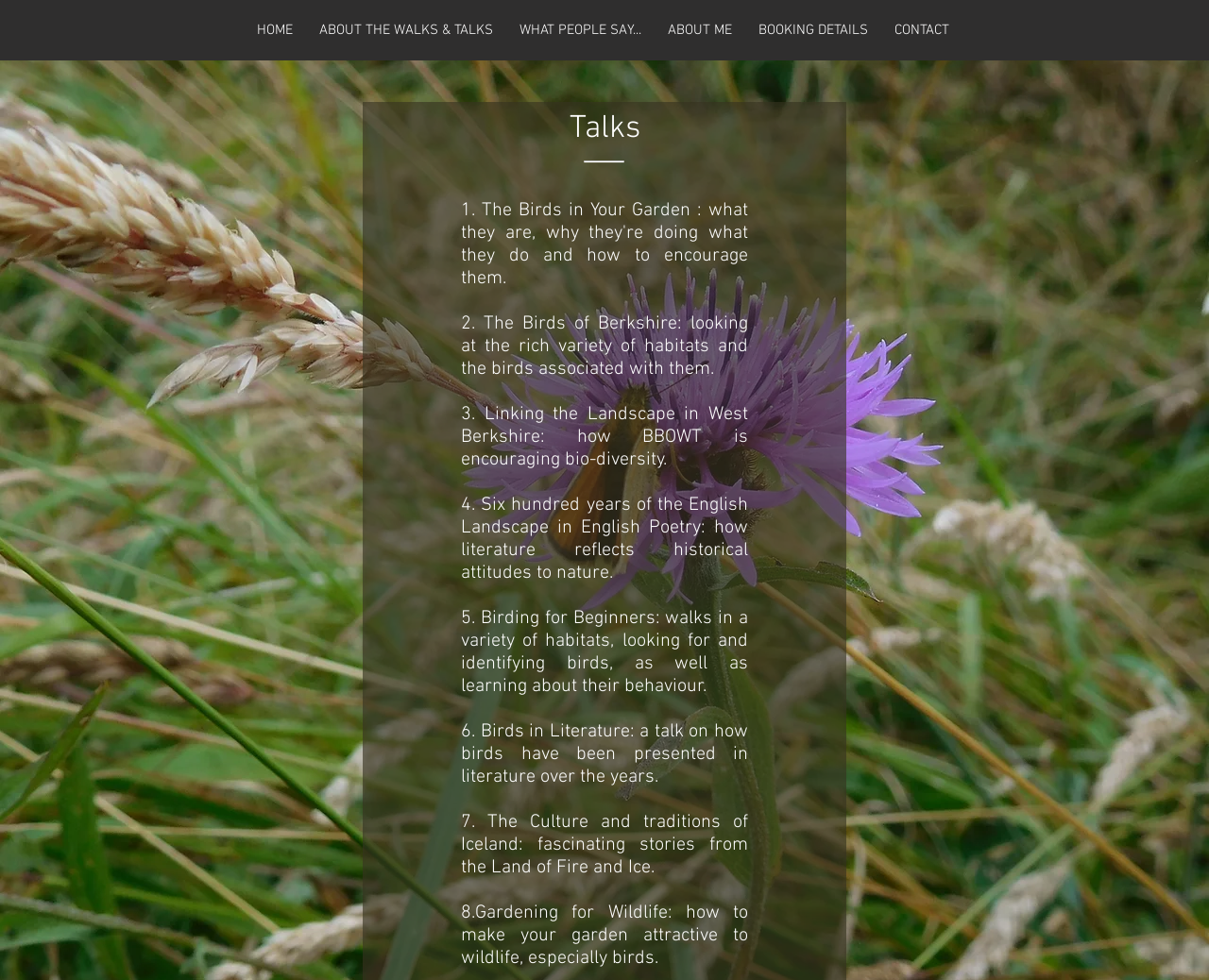What is the last link in the navigation menu?
Please provide a detailed answer to the question.

I examined the navigation menu and found that the last link is 'CONTACT', which is located at the top-right corner of the webpage with a bounding box coordinate of [0.729, 0.019, 0.796, 0.042].